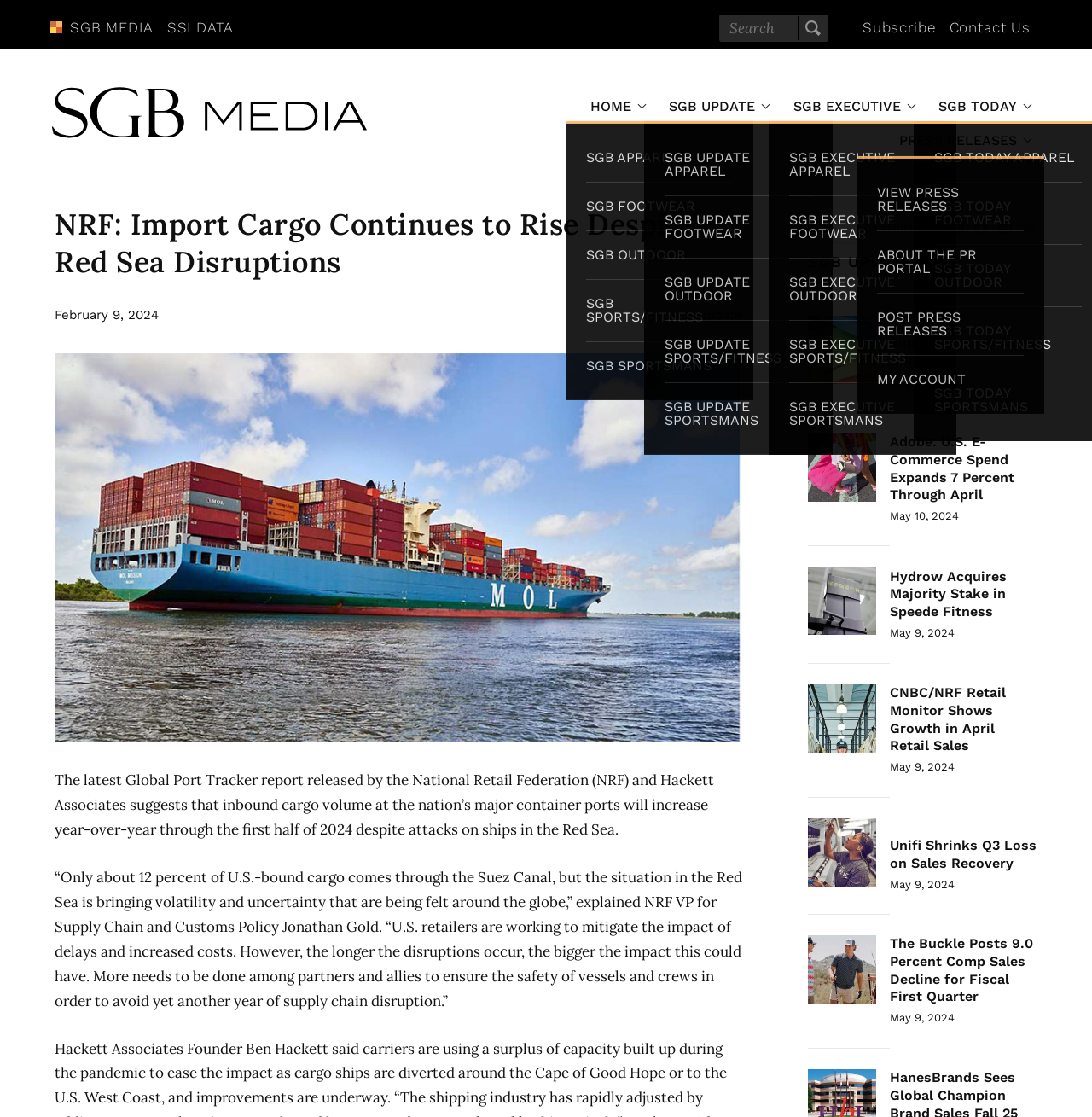Answer the question below using just one word or a short phrase: 
What is the name of the company mentioned in the first article?

National Retail Federation